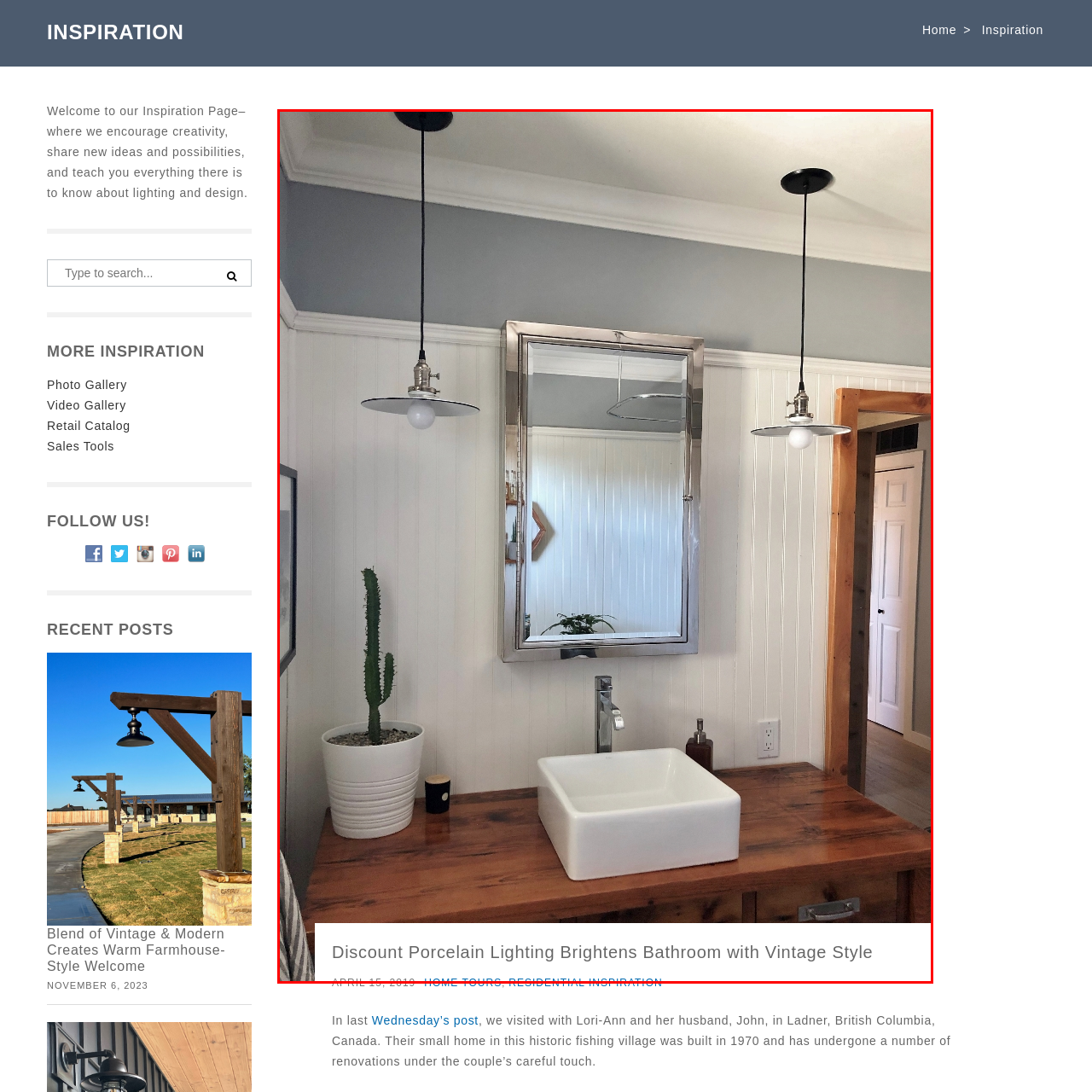Examine the picture highlighted with a red border, What is the shape of the sink? Please respond with a single word or phrase.

Square